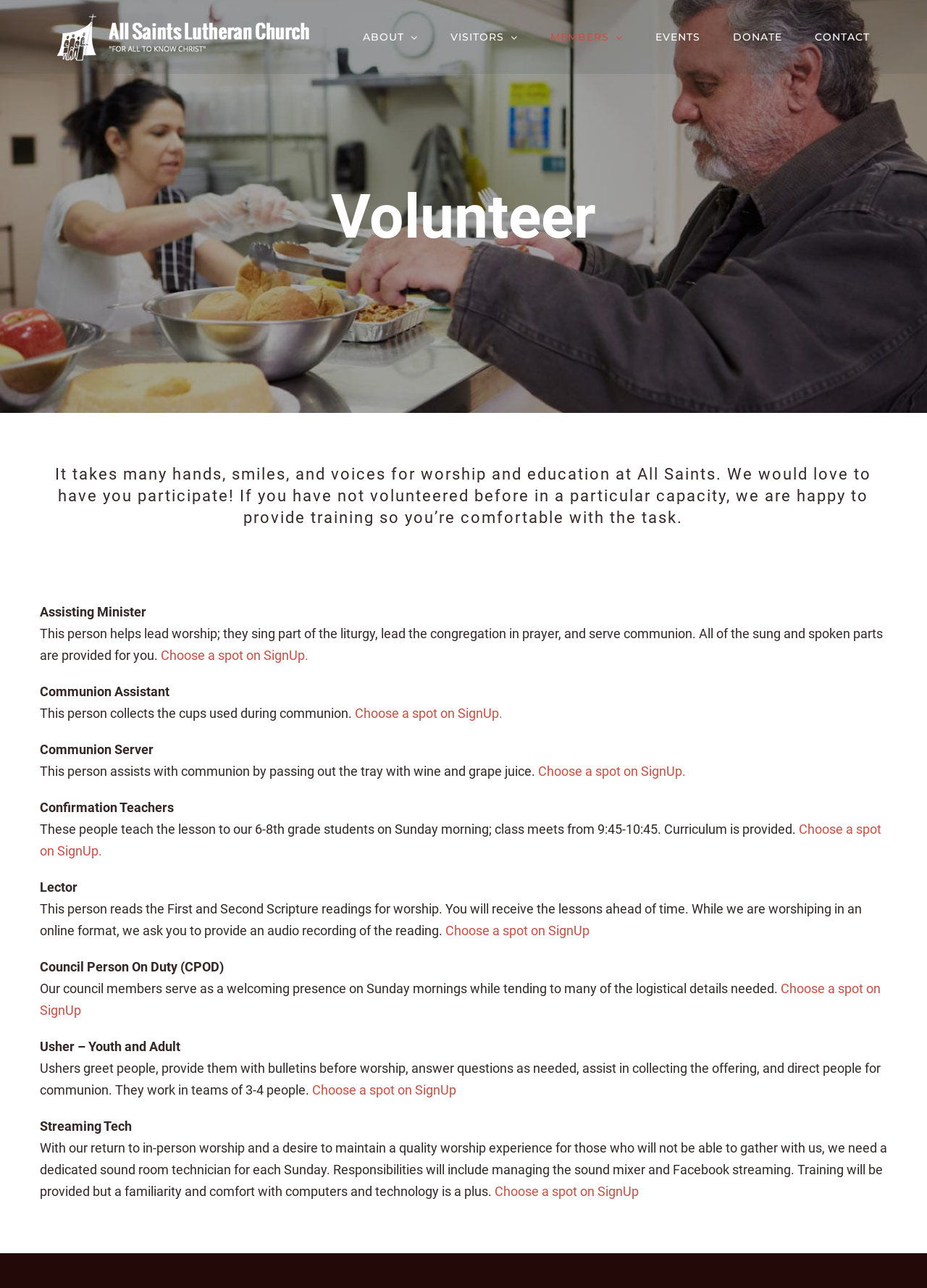Predict the bounding box coordinates for the UI element described as: "EVENTS". The coordinates should be four float numbers between 0 and 1, presented as [left, top, right, bottom].

[0.707, 0.007, 0.756, 0.051]